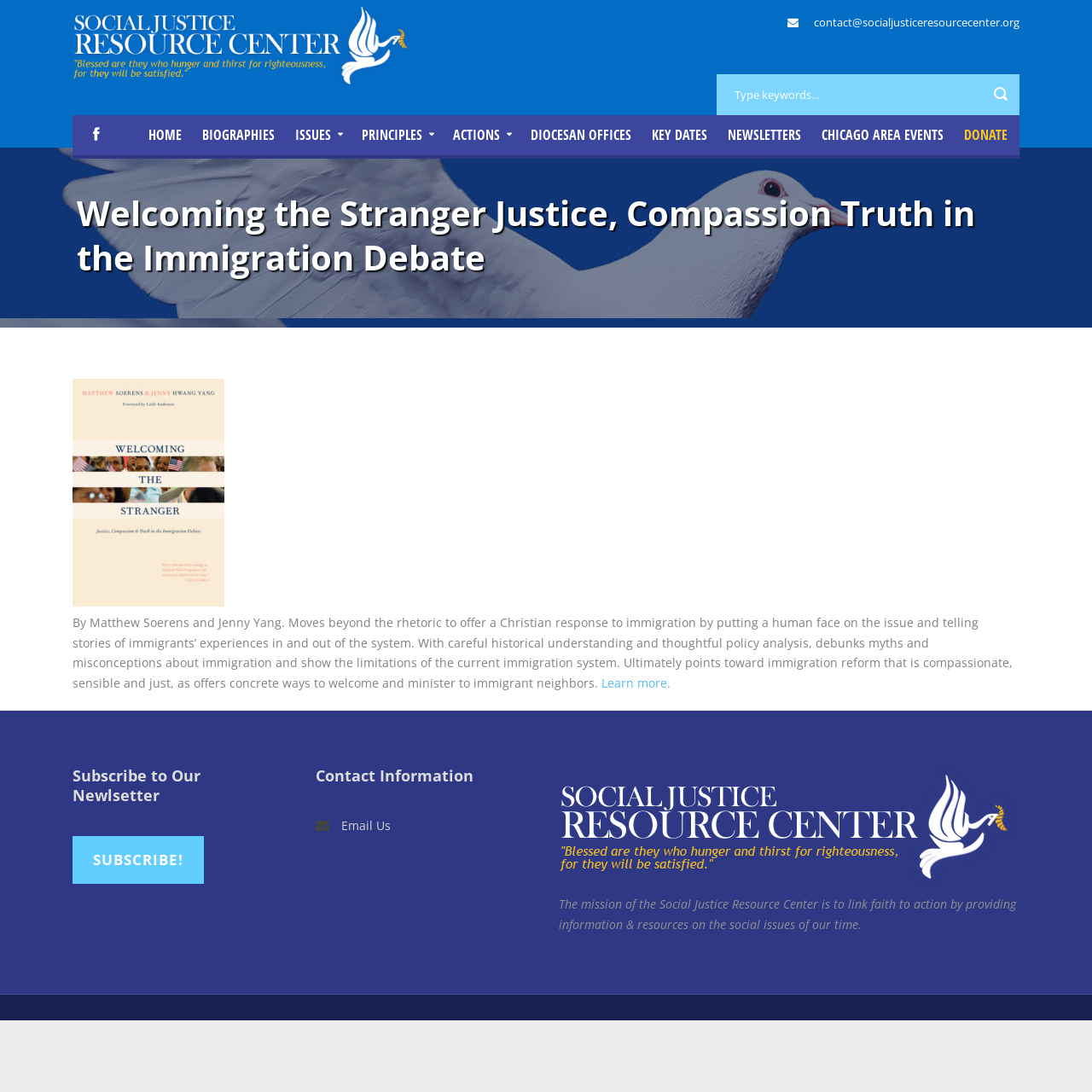Given the element description: "Key Dates", predict the bounding box coordinates of this UI element. The coordinates must be four float numbers between 0 and 1, given as [left, top, right, bottom].

[0.589, 0.106, 0.659, 0.142]